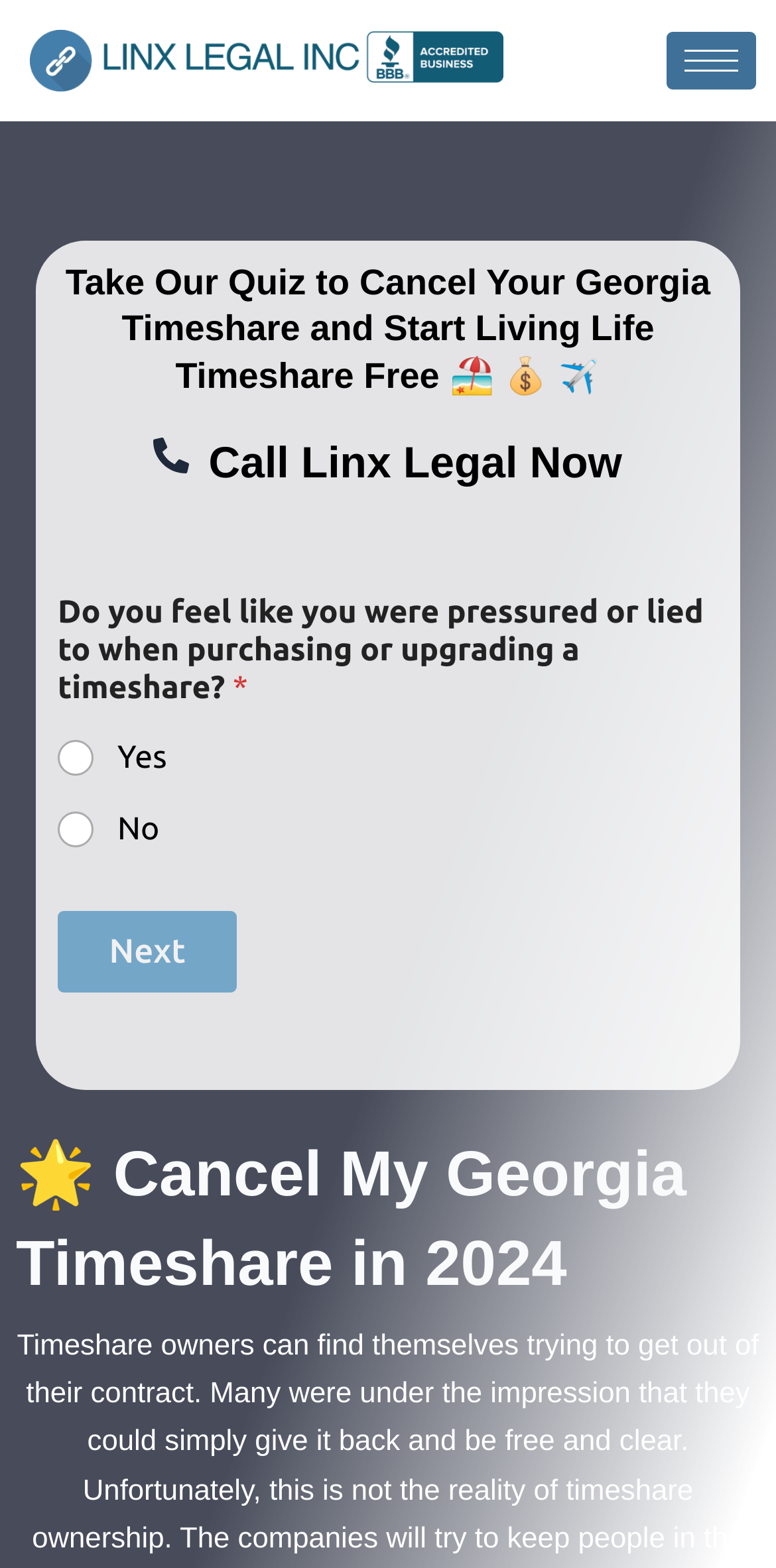Locate the bounding box coordinates of the UI element described by: "parent_node: Yes name="wpforms[fields][8]" value="Yes"". The bounding box coordinates should consist of four float numbers between 0 and 1, i.e., [left, top, right, bottom].

[0.079, 0.475, 0.121, 0.495]